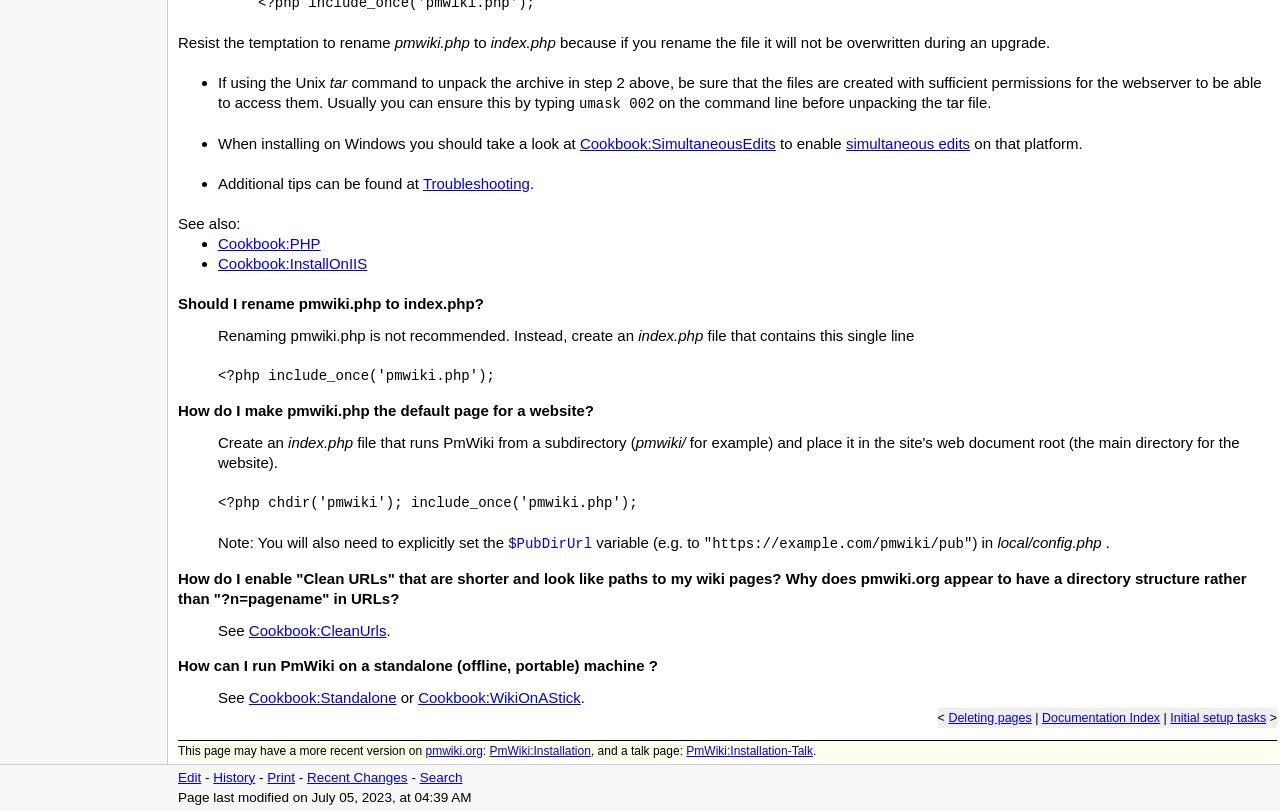Determine the bounding box coordinates for the element that should be clicked to follow this instruction: "Click on 'Cookbook:SimultaneousEdits'". The coordinates should be given as four float numbers between 0 and 1, in the format [left, top, right, bottom].

[0.453, 0.166, 0.606, 0.187]